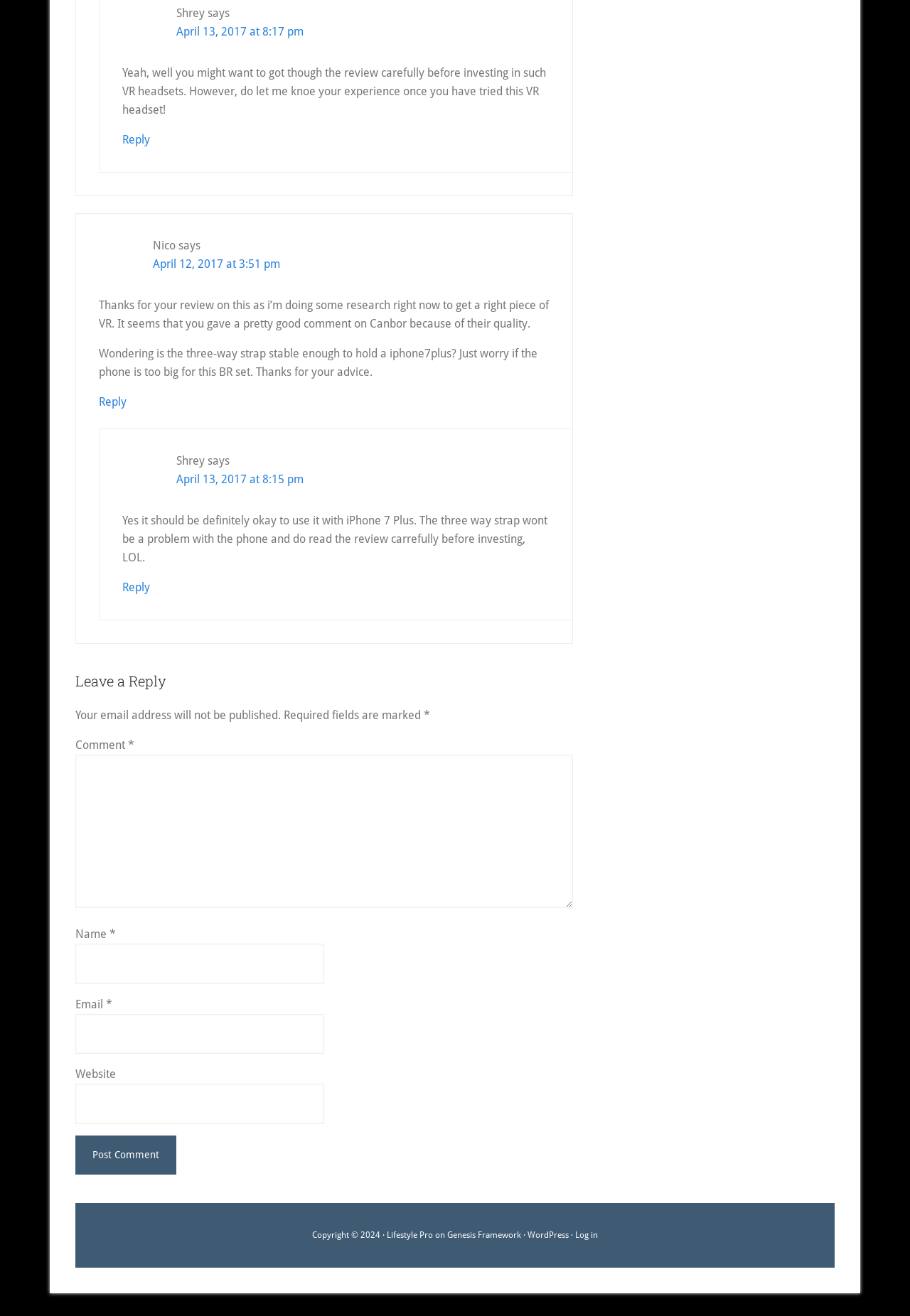Predict the bounding box coordinates for the UI element described as: "November 2023". The coordinates should be four float numbers between 0 and 1, presented as [left, top, right, bottom].

None